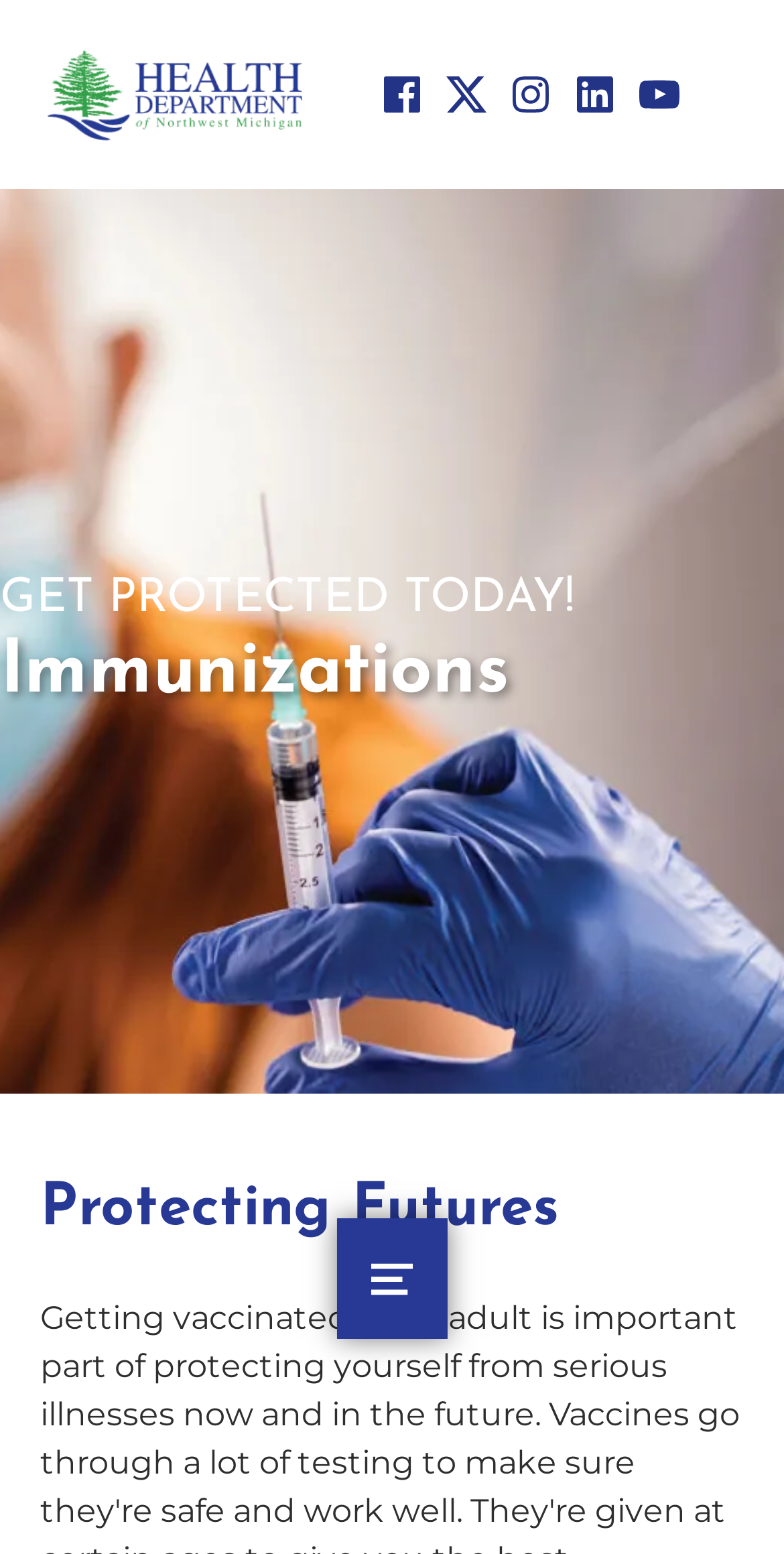How many social media links are there?
Please interpret the details in the image and answer the question thoroughly.

I counted the number of links under the 'Social links' navigation, which are Facebook, Twitter, Instagram, LinkedIn, and YouTube.